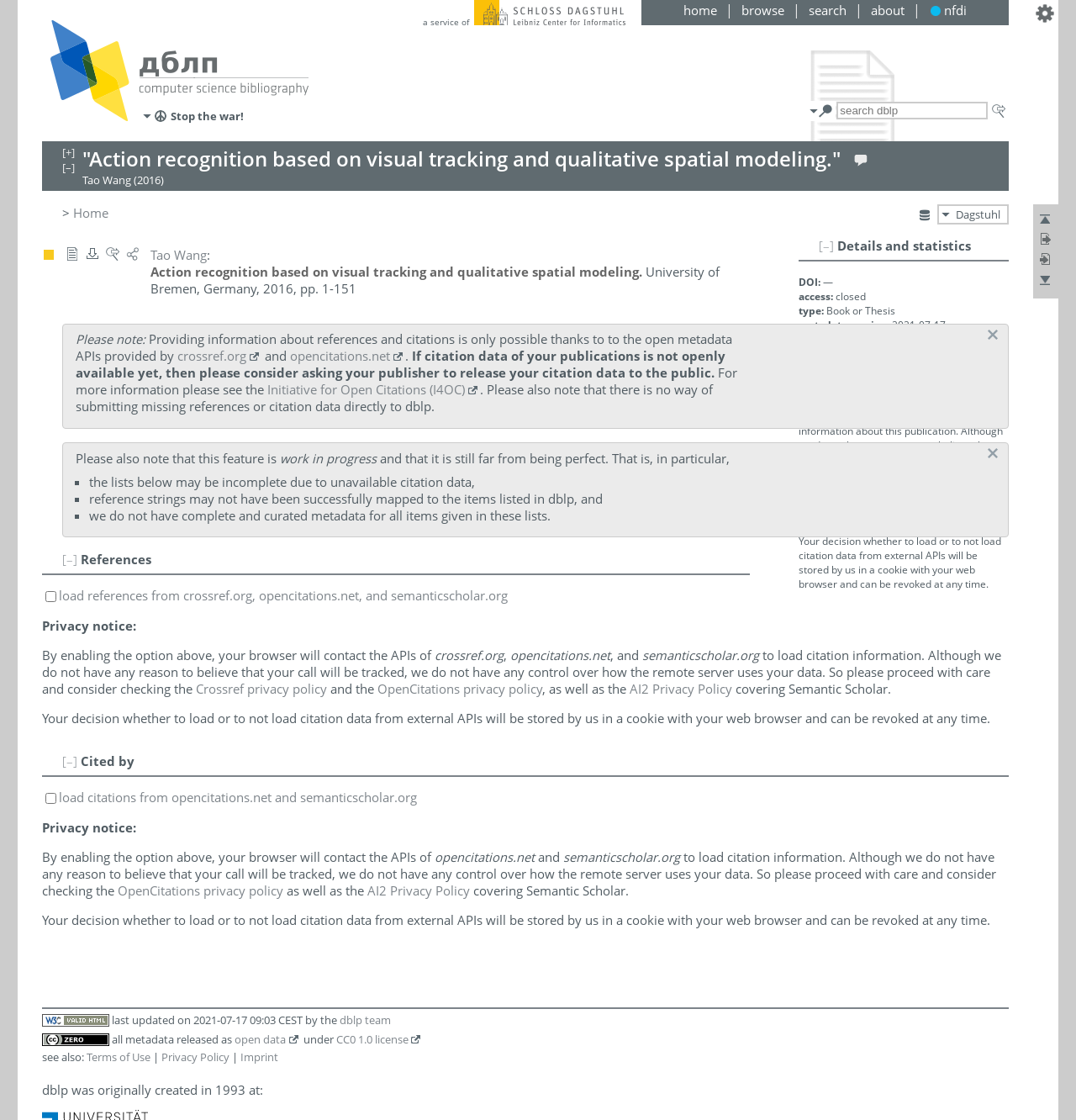Please identify the bounding box coordinates of the element's region that I should click in order to complete the following instruction: "go to Home". The bounding box coordinates consist of four float numbers between 0 and 1, i.e., [left, top, right, bottom].

[0.068, 0.182, 0.101, 0.197]